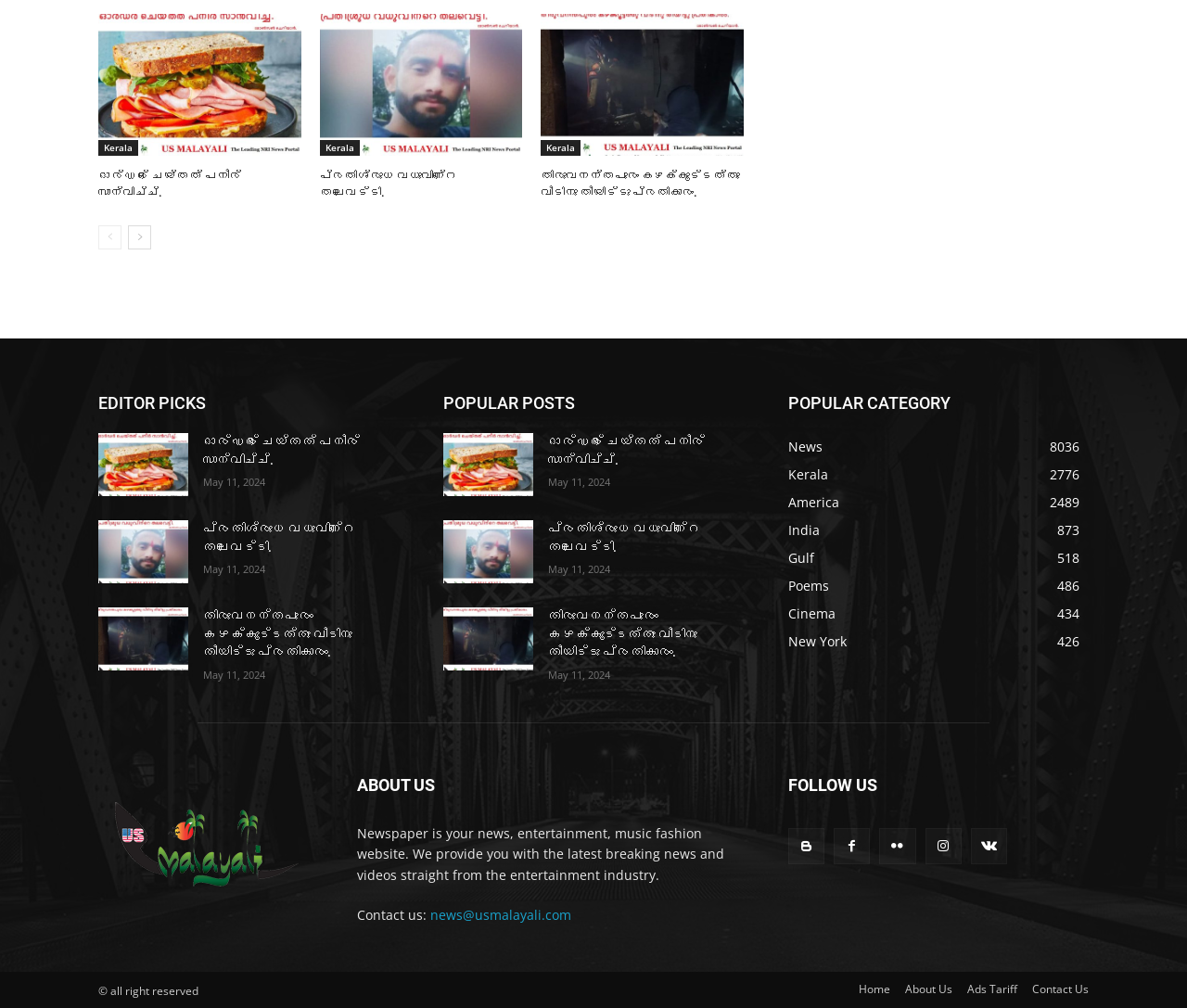Identify the bounding box coordinates for the UI element described as: "തിരുവനന്തപുരം കഴക്കൂട്ടത്തു വീടിനു തീയിട്ടു പ്രതികാരം.".

[0.462, 0.604, 0.588, 0.654]